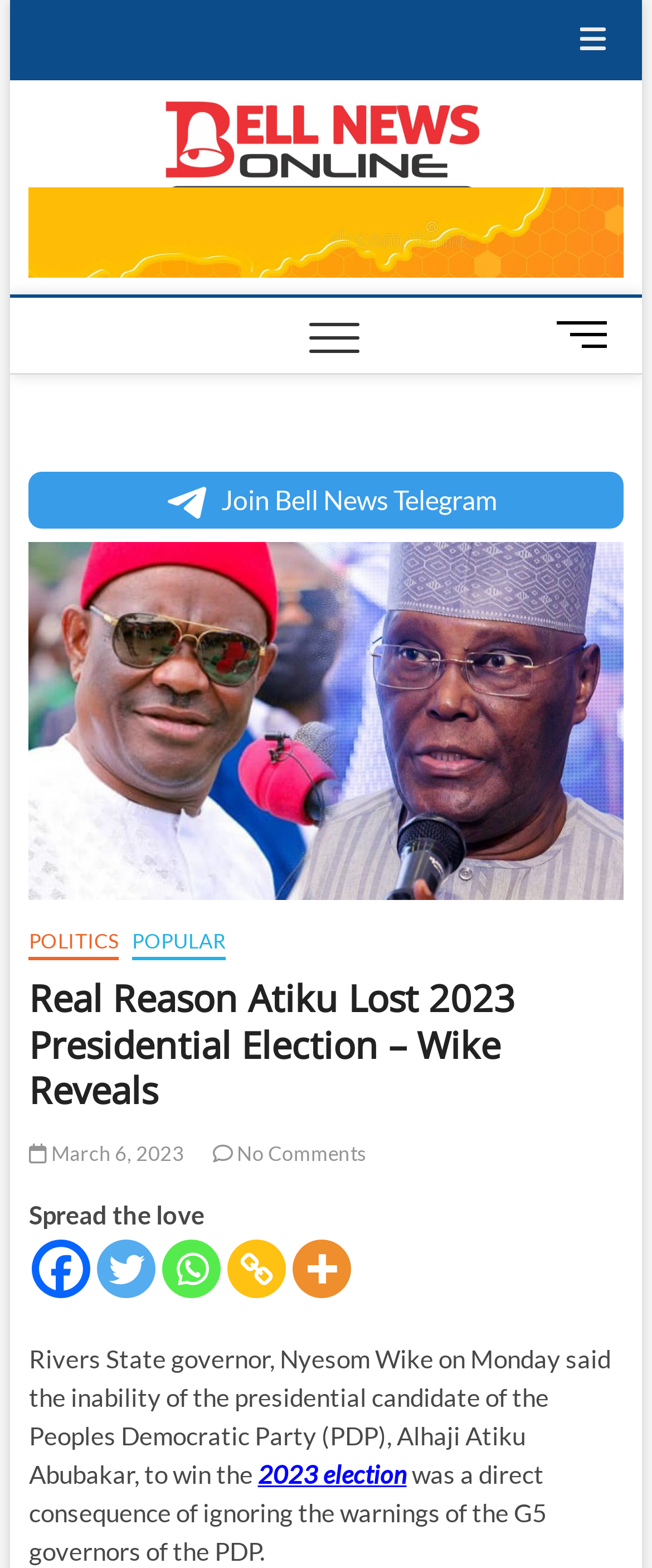What is the primary heading on this webpage?

Real Reason Atiku Lost 2023 Presidential Election – Wike Reveals